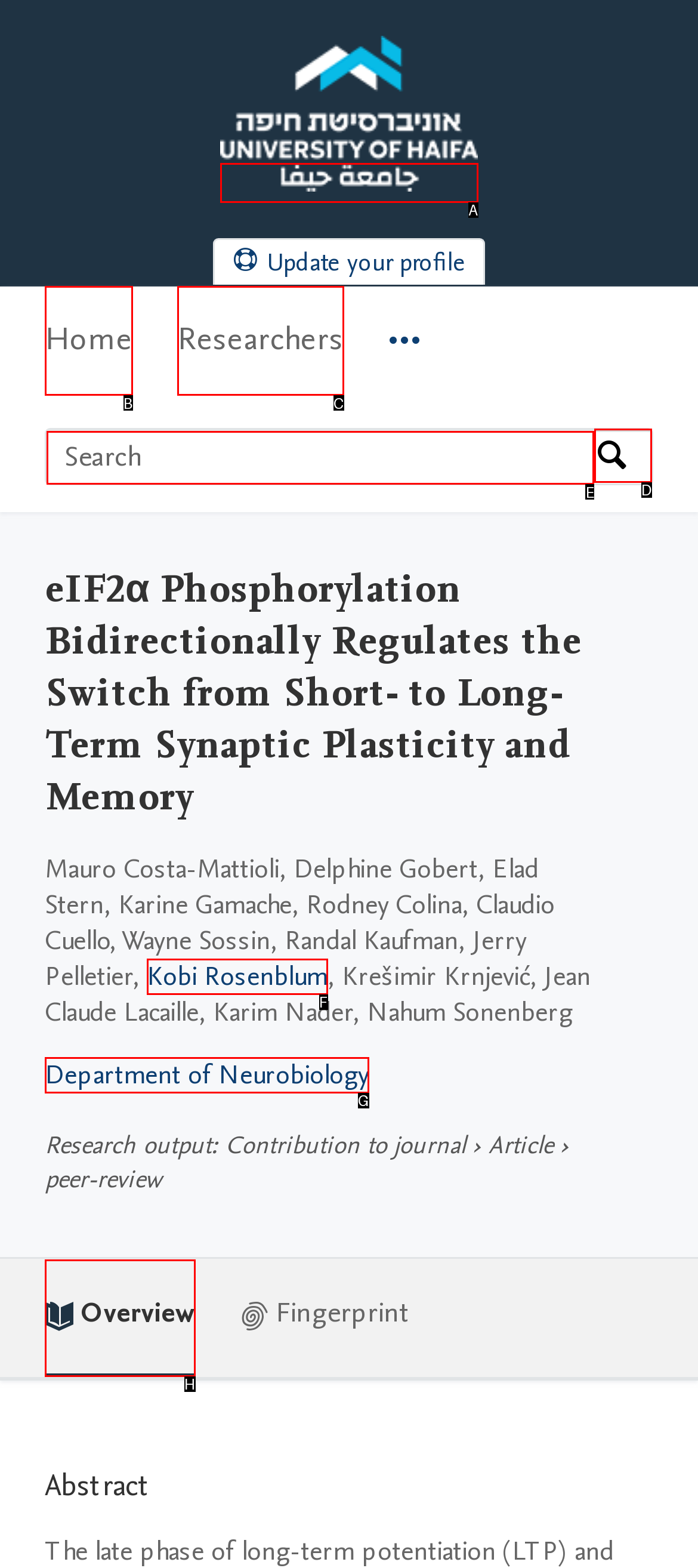Point out the UI element to be clicked for this instruction: Search by expertise, name or affiliation. Provide the answer as the letter of the chosen element.

E